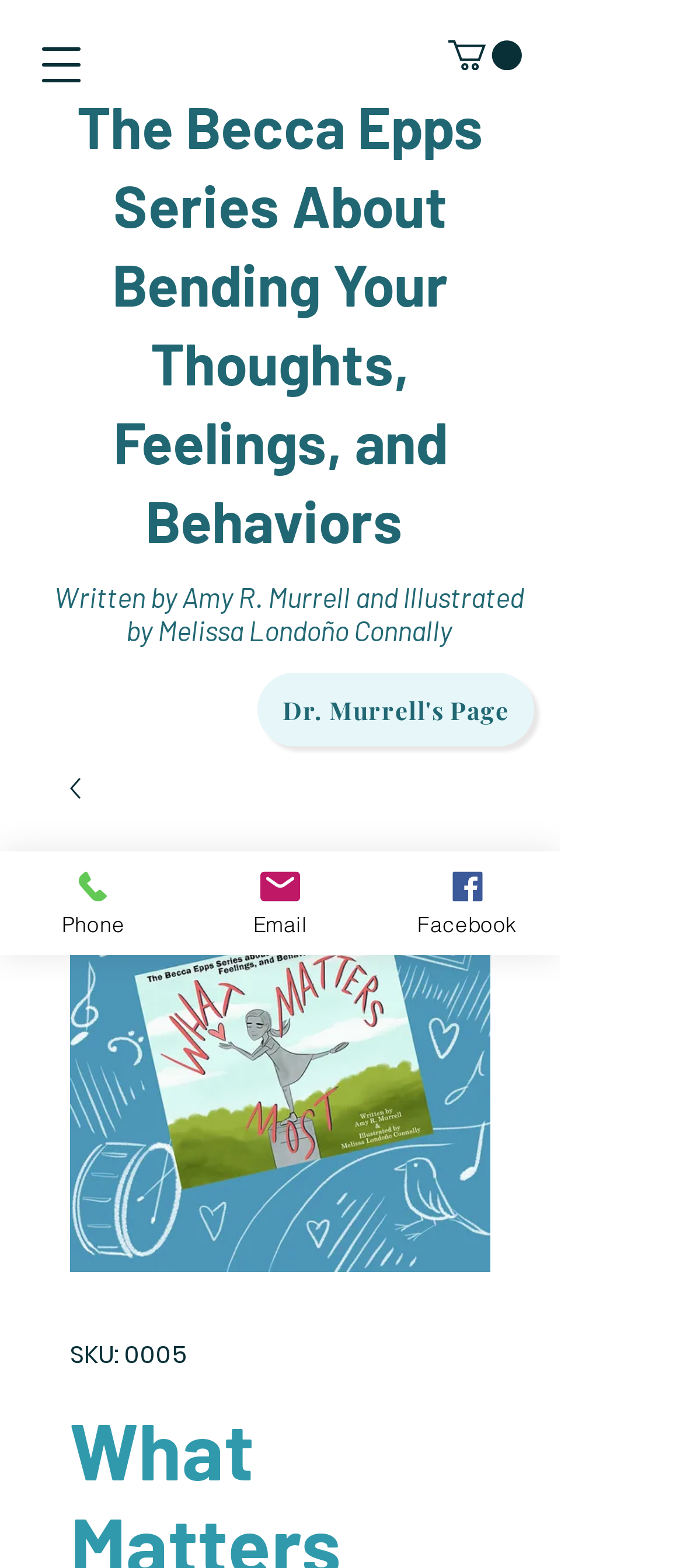What is the name of the book series?
Look at the image and respond with a single word or a short phrase.

The Becca Epps Series